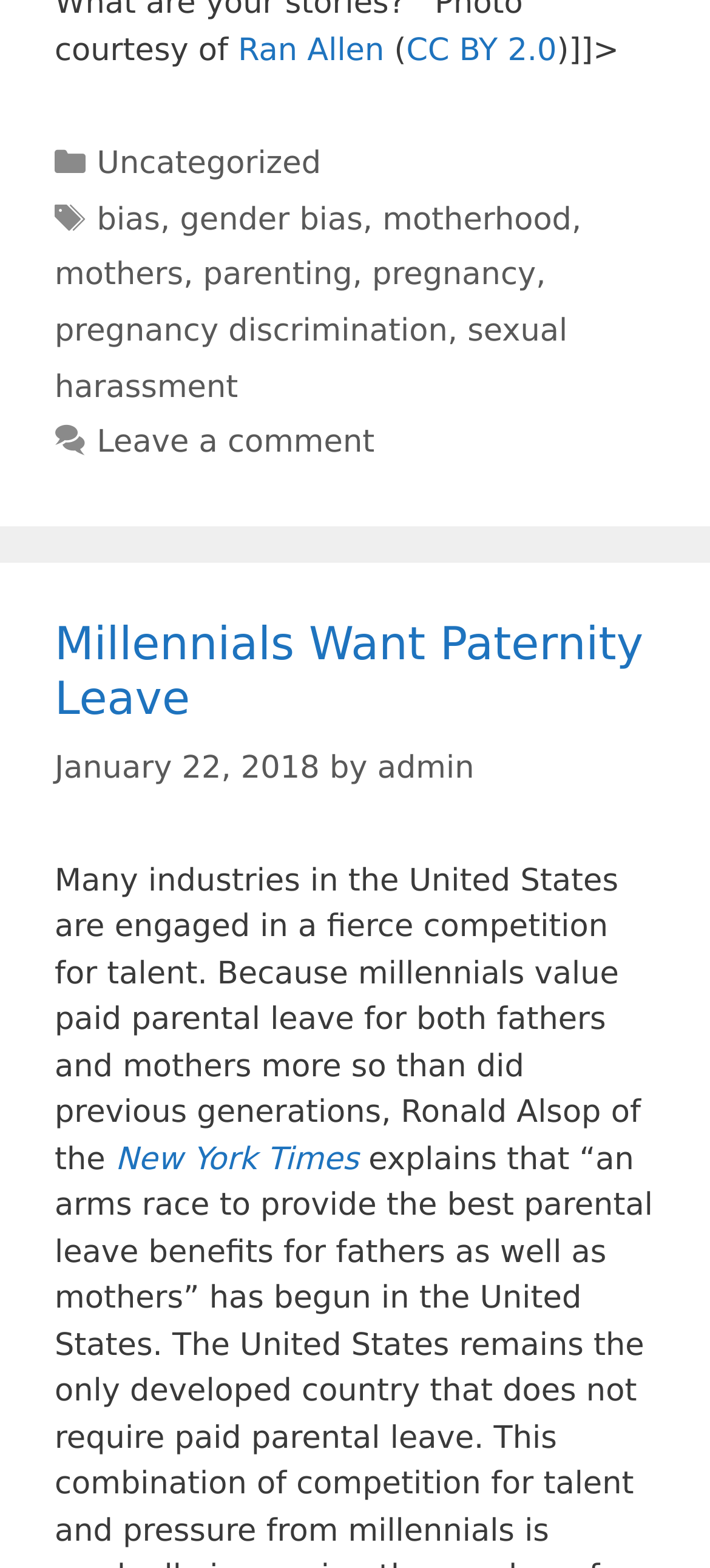Please find and report the bounding box coordinates of the element to click in order to perform the following action: "Call the phone number". The coordinates should be expressed as four float numbers between 0 and 1, in the format [left, top, right, bottom].

None